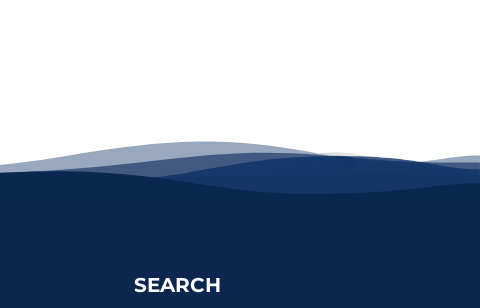What is the theme of the associated content?
From the image, respond using a single word or phrase.

Fishing and marine activities